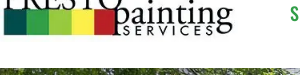What is the color palette of the logo?
Answer with a single word or phrase by referring to the visual content.

Green, yellow, and red